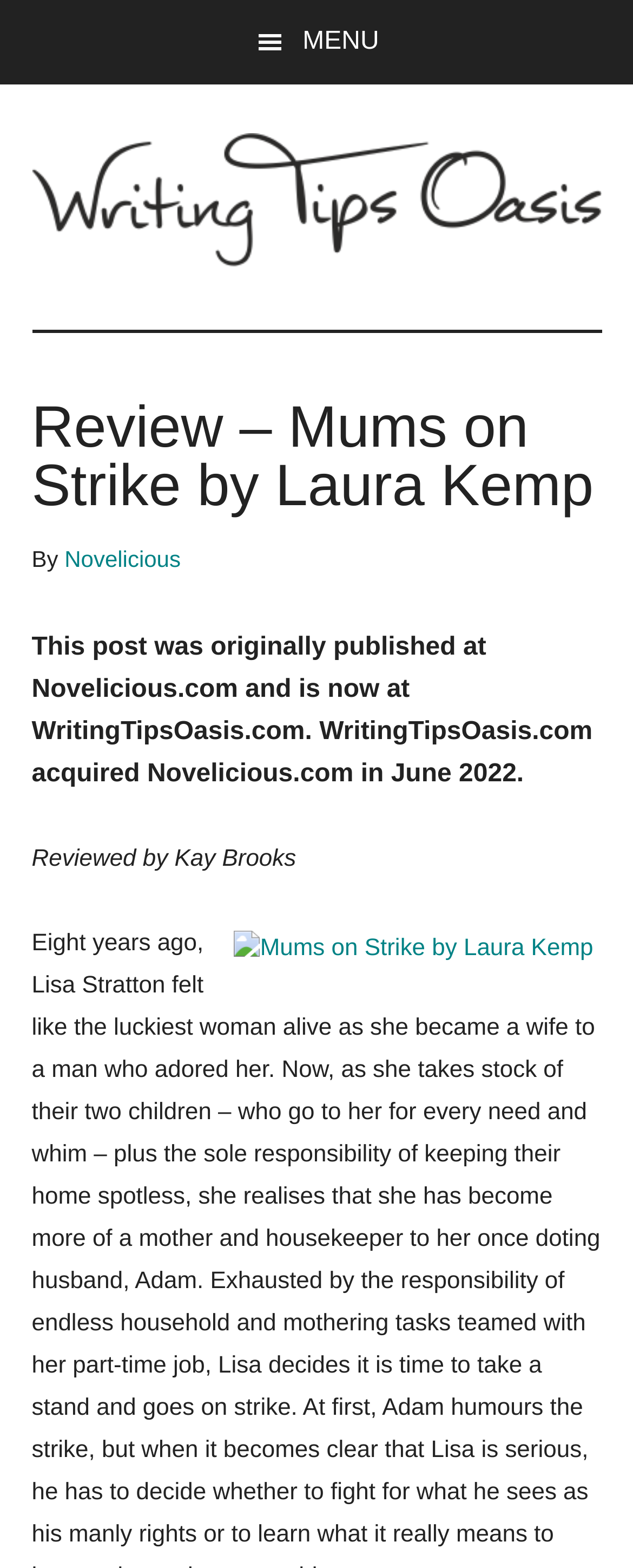Please determine the primary heading and provide its text.

Review – Mums on Strike by Laura Kemp